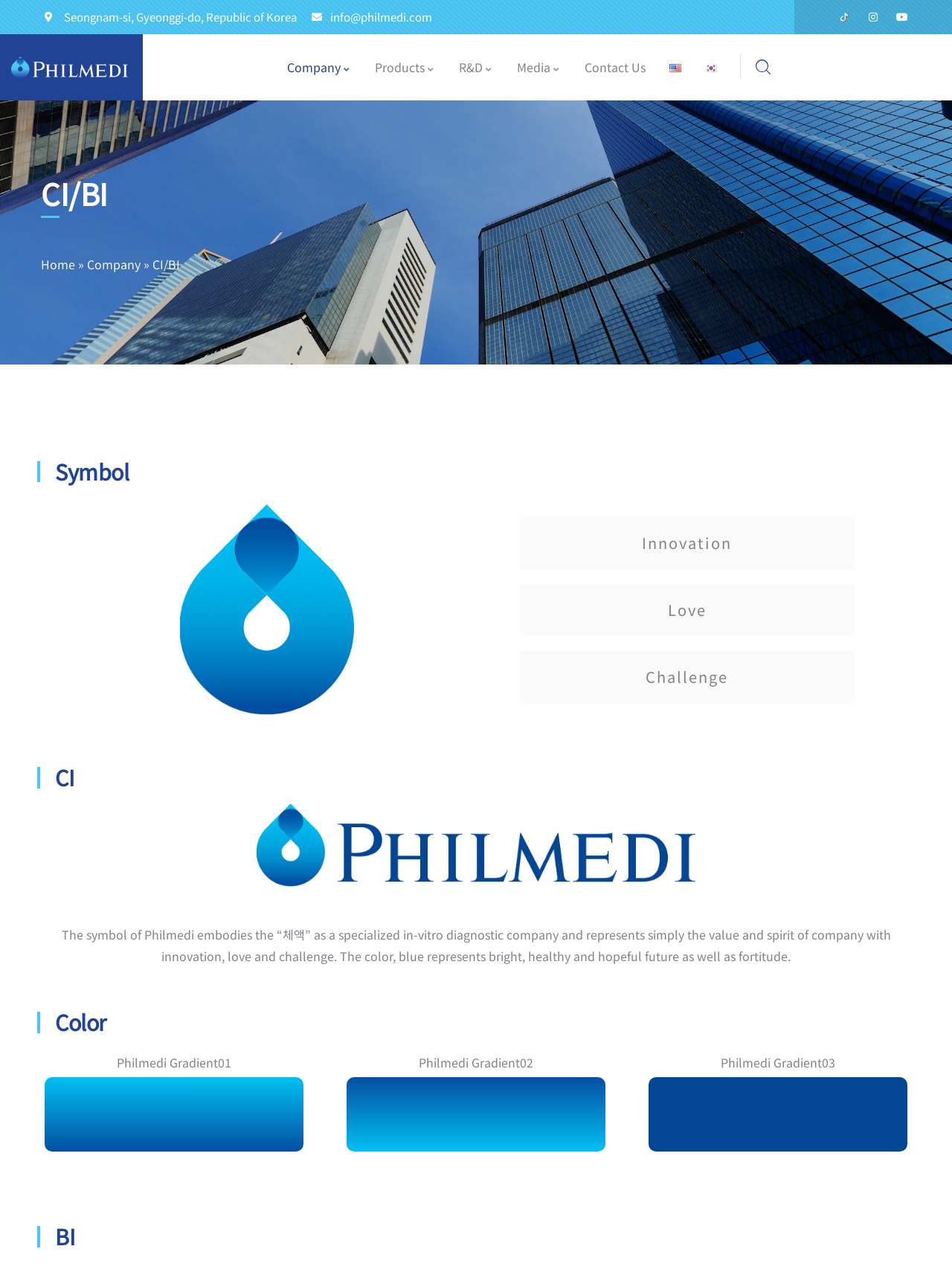Using the provided element description "Seongnam-si, Gyeonggi-do, Republic of Korea", determine the bounding box coordinates of the UI element.

[0.047, 0.005, 0.311, 0.022]